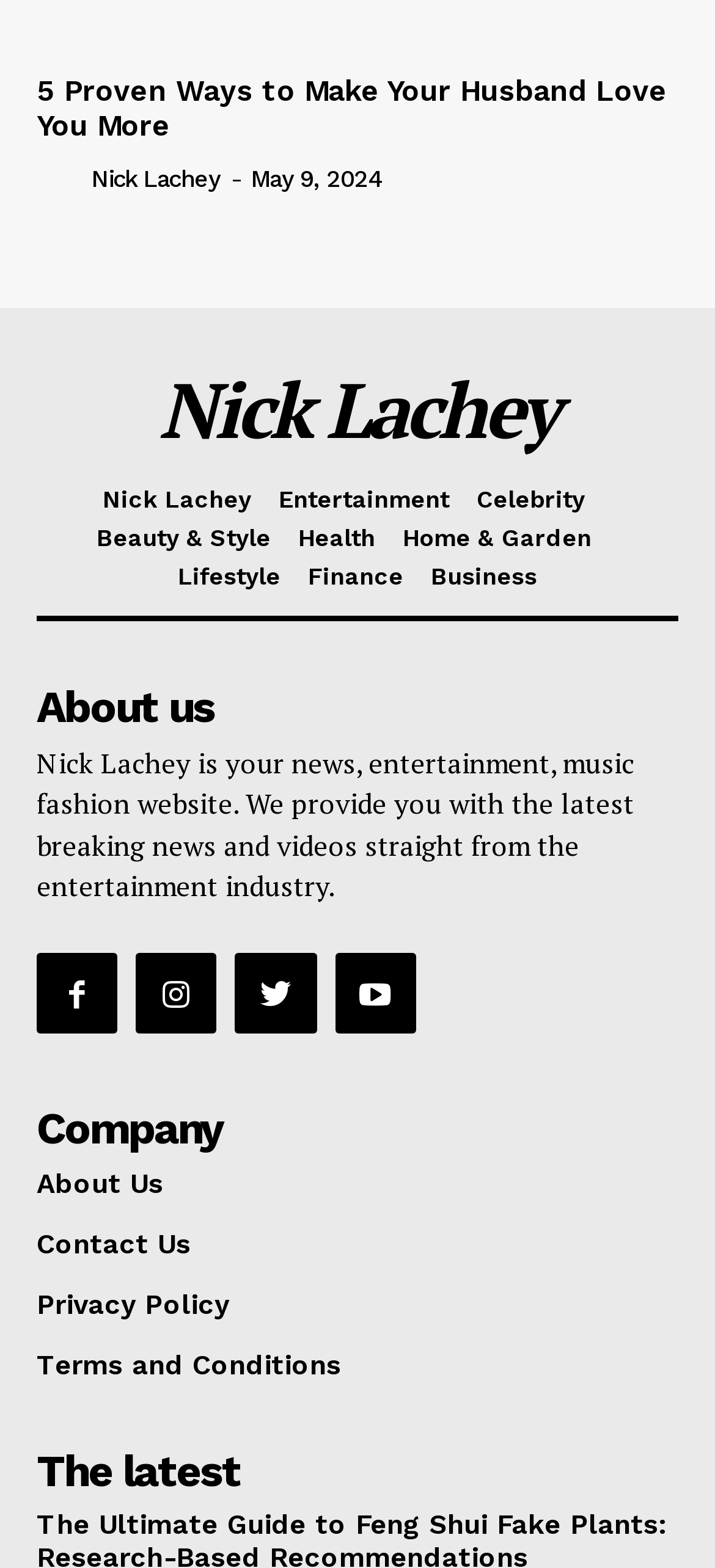What categories are available on the website?
From the details in the image, provide a complete and detailed answer to the question.

The categories available on the website can be determined by looking at the links 'Entertainment', 'Celebrity', 'Beauty & Style', 'Health', 'Home & Garden', 'Lifestyle', 'Finance', and 'Business', which suggest that these are the categories available on the website.